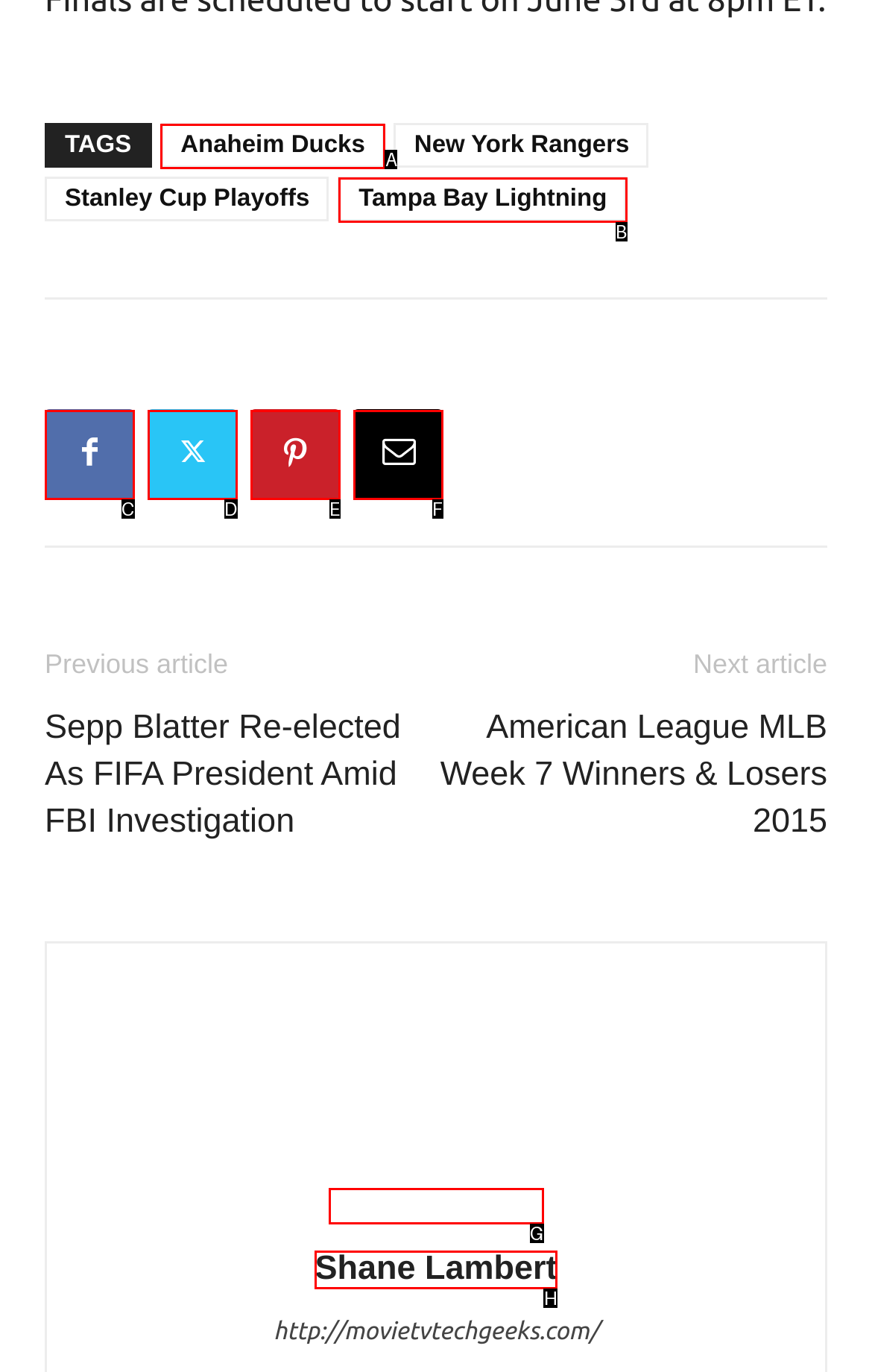Match the option to the description: Anaheim Ducks
State the letter of the correct option from the available choices.

A